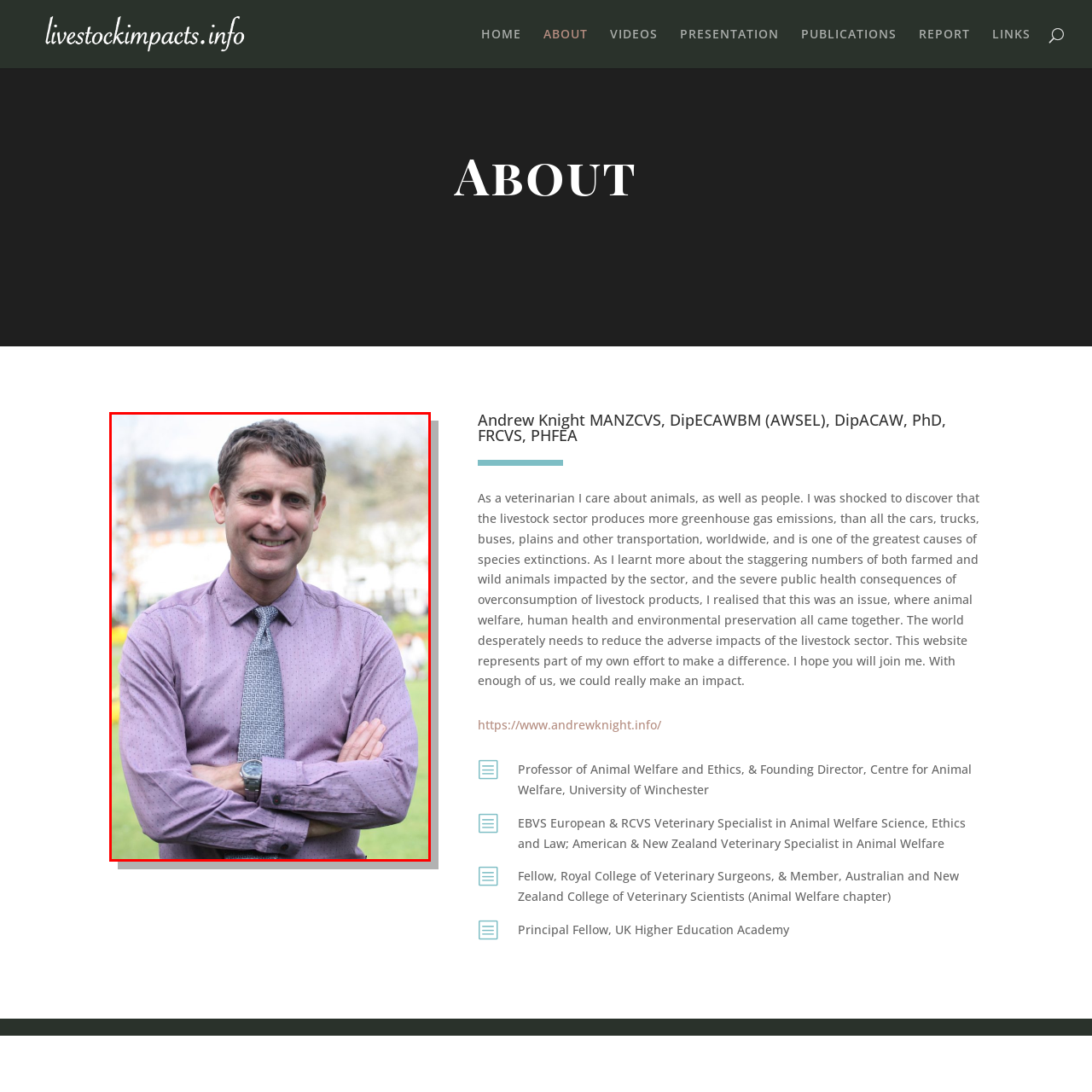What is the man's profession? Study the image bordered by the red bounding box and answer briefly using a single word or a phrase.

Educator and advocate